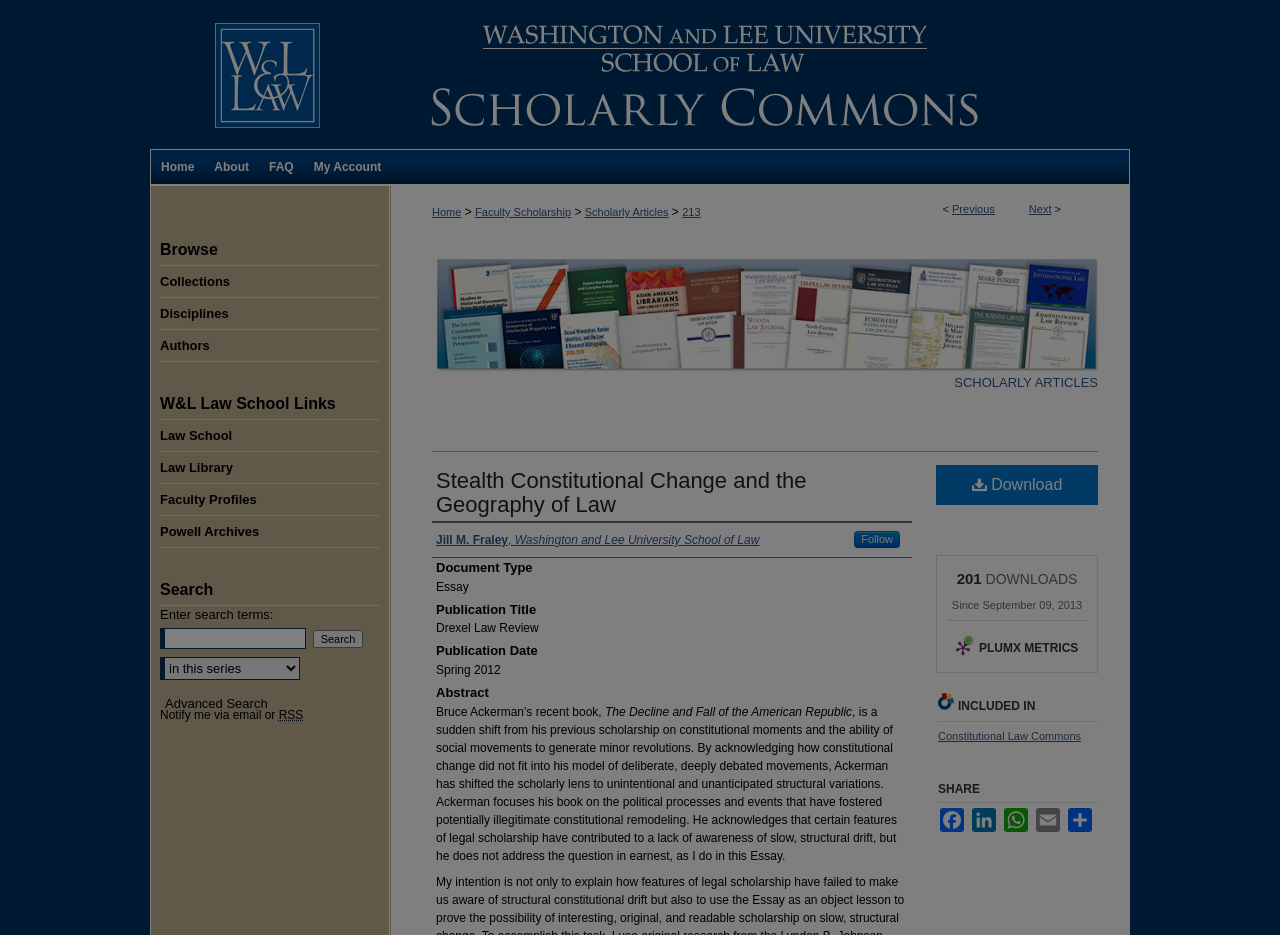Highlight the bounding box coordinates of the element you need to click to perform the following instruction: "Share on Facebook."

[0.733, 0.865, 0.755, 0.89]